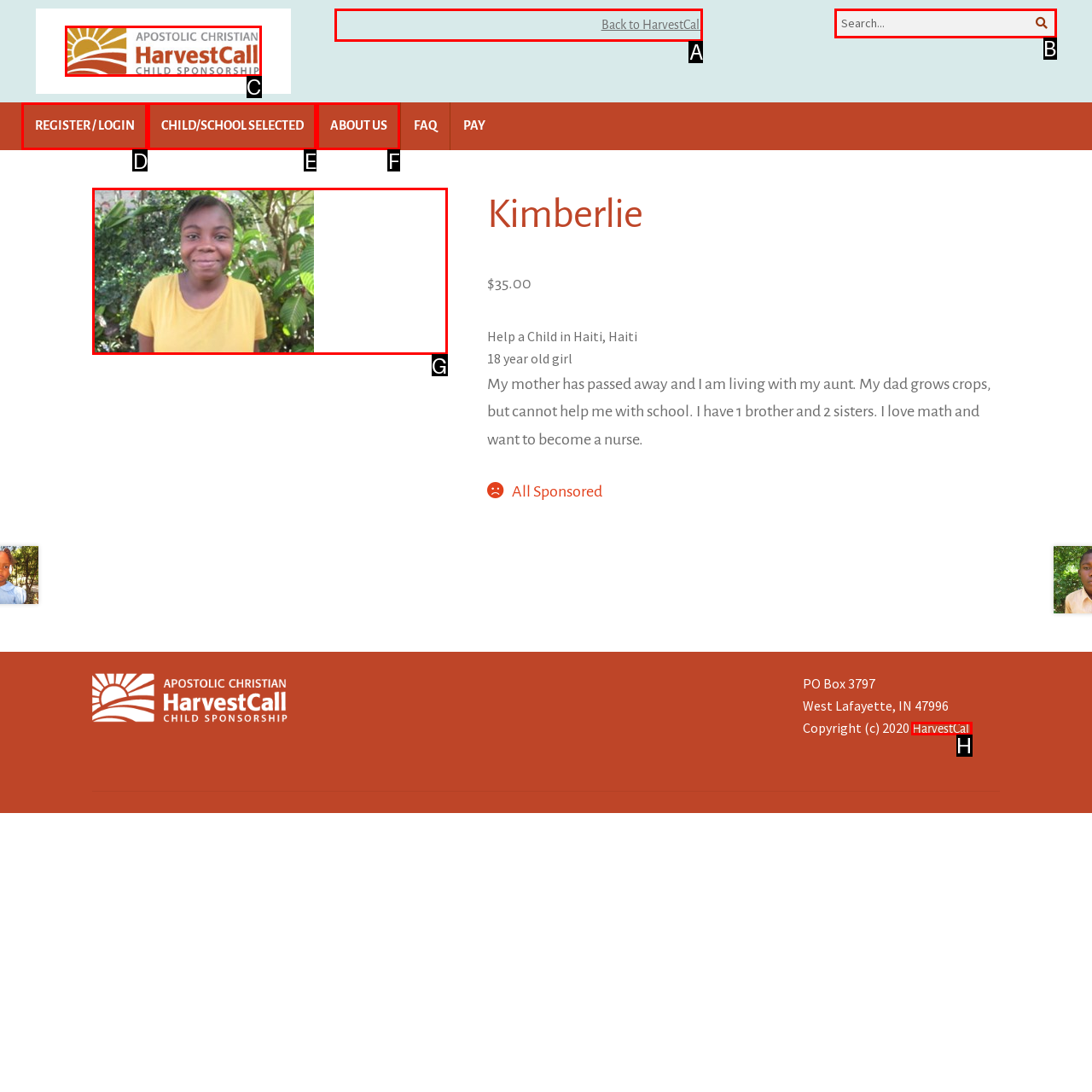Identify which lettered option completes the task: Visit HarvestCall. Provide the letter of the correct choice.

H